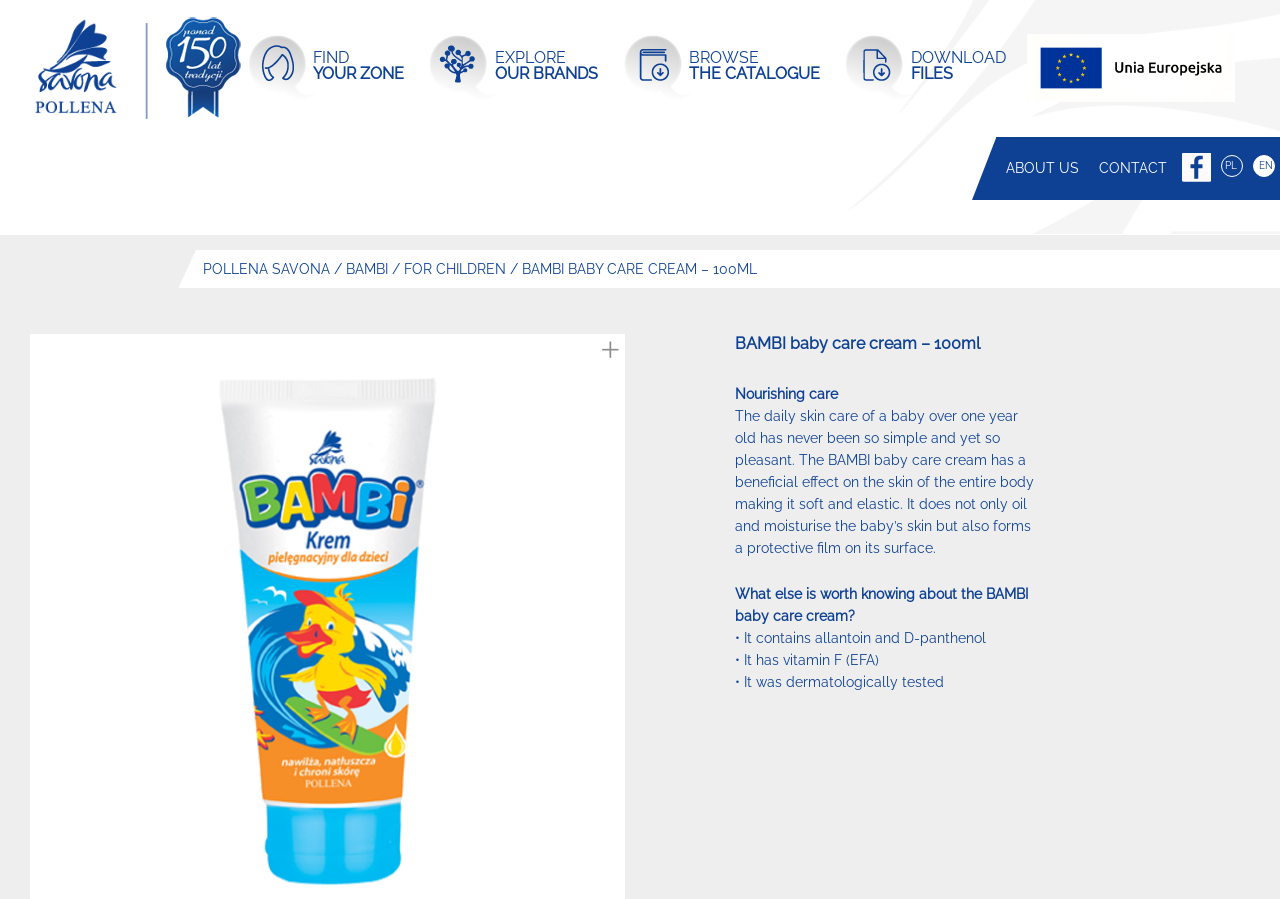Determine the coordinates of the bounding box for the clickable area needed to execute this instruction: "Click on the POLLENA SAVONA link".

[0.159, 0.29, 0.258, 0.308]